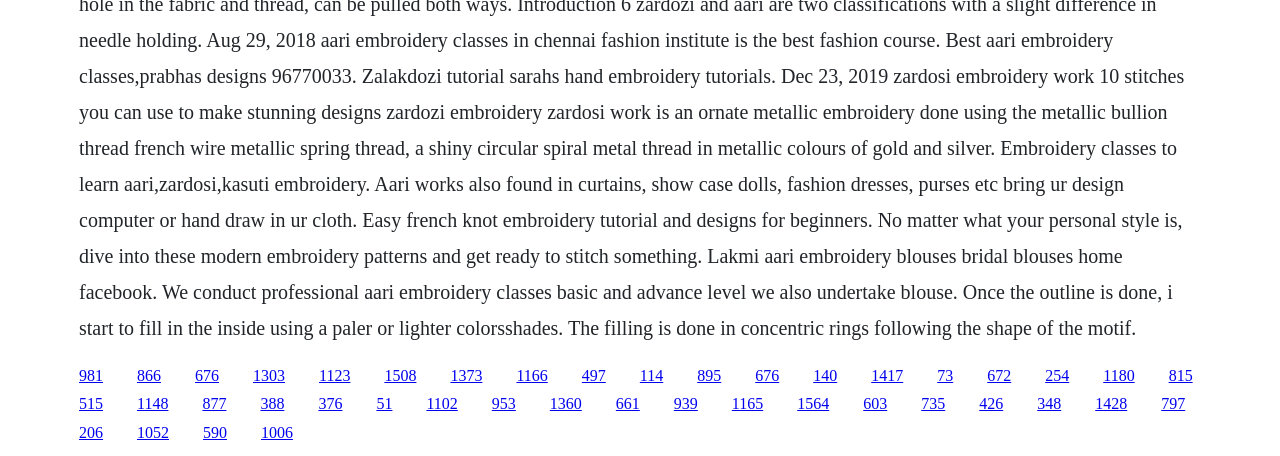What is the vertical gap between the rows of links?
Using the visual information from the image, give a one-word or short-phrase answer.

0.06